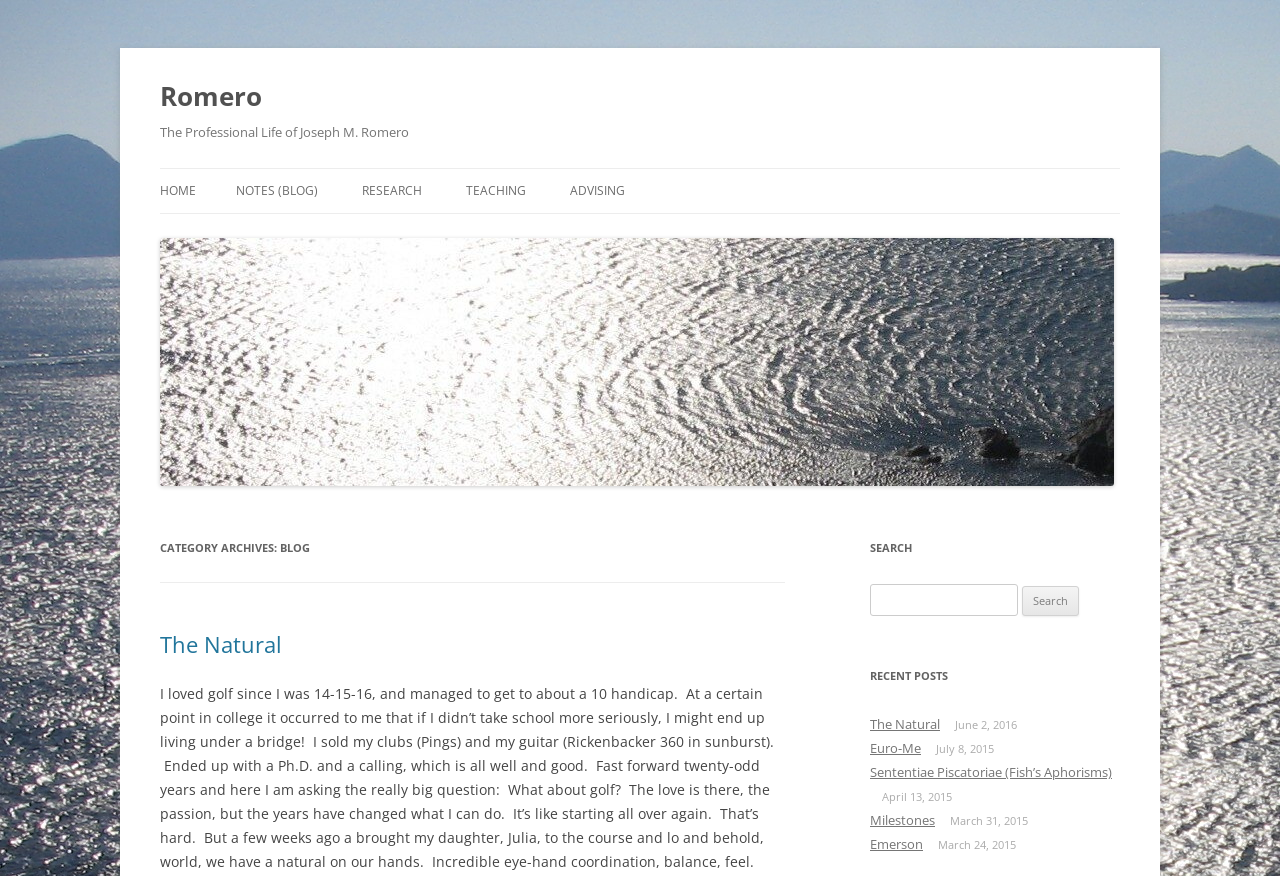Can you specify the bounding box coordinates for the region that should be clicked to fulfill this instruction: "read the recent post 'The Natural'".

[0.68, 0.817, 0.734, 0.837]